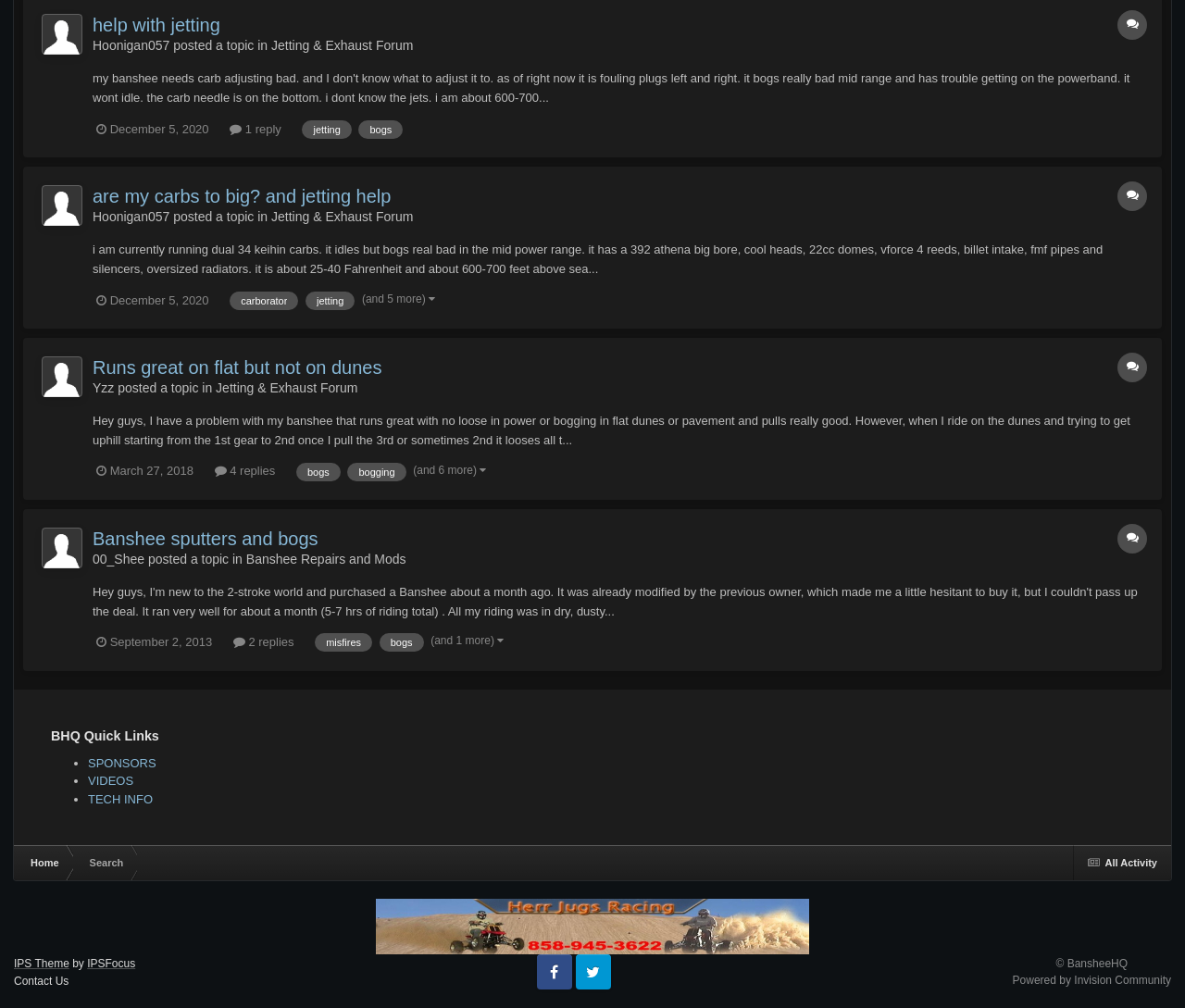Please predict the bounding box coordinates (top-left x, top-left y, bottom-right x, bottom-right y) for the UI element in the screenshot that fits the description: help with jetting

[0.078, 0.015, 0.186, 0.035]